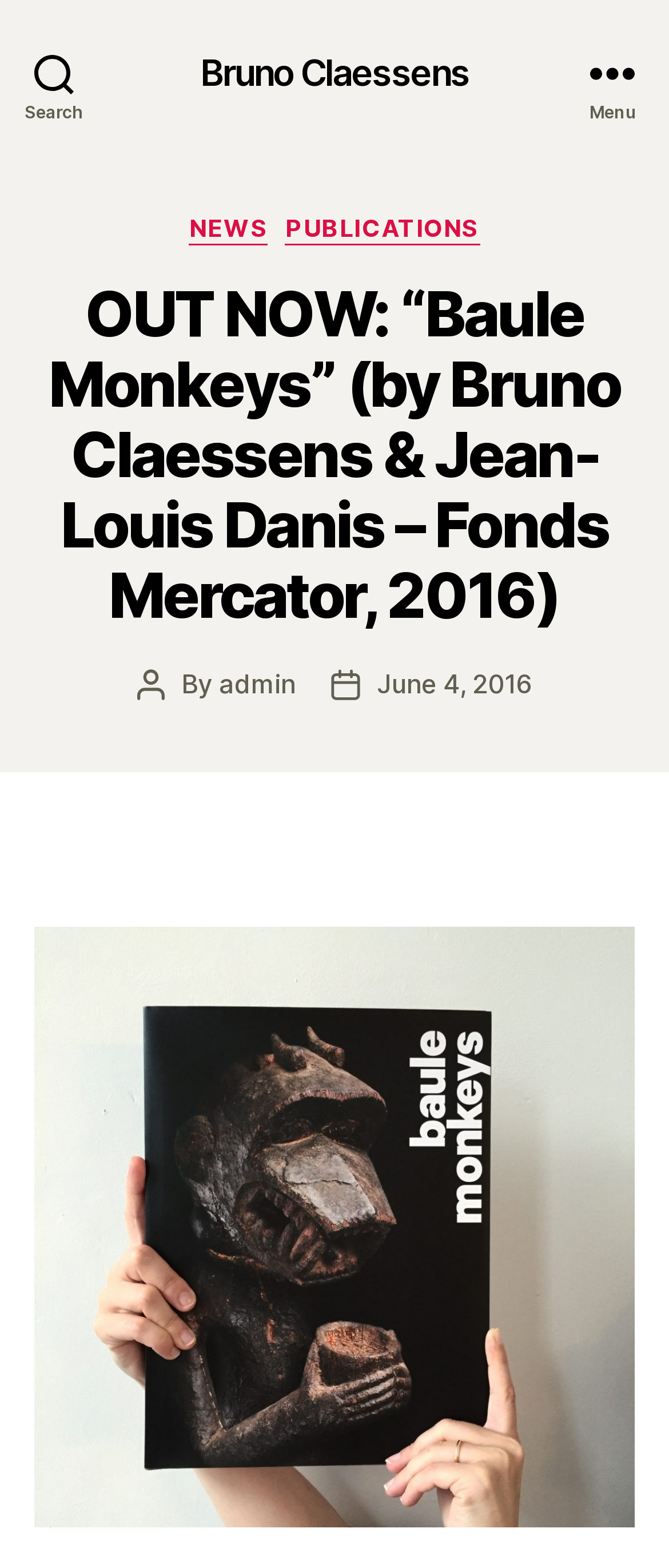What is the author of the post?
By examining the image, provide a one-word or phrase answer.

admin